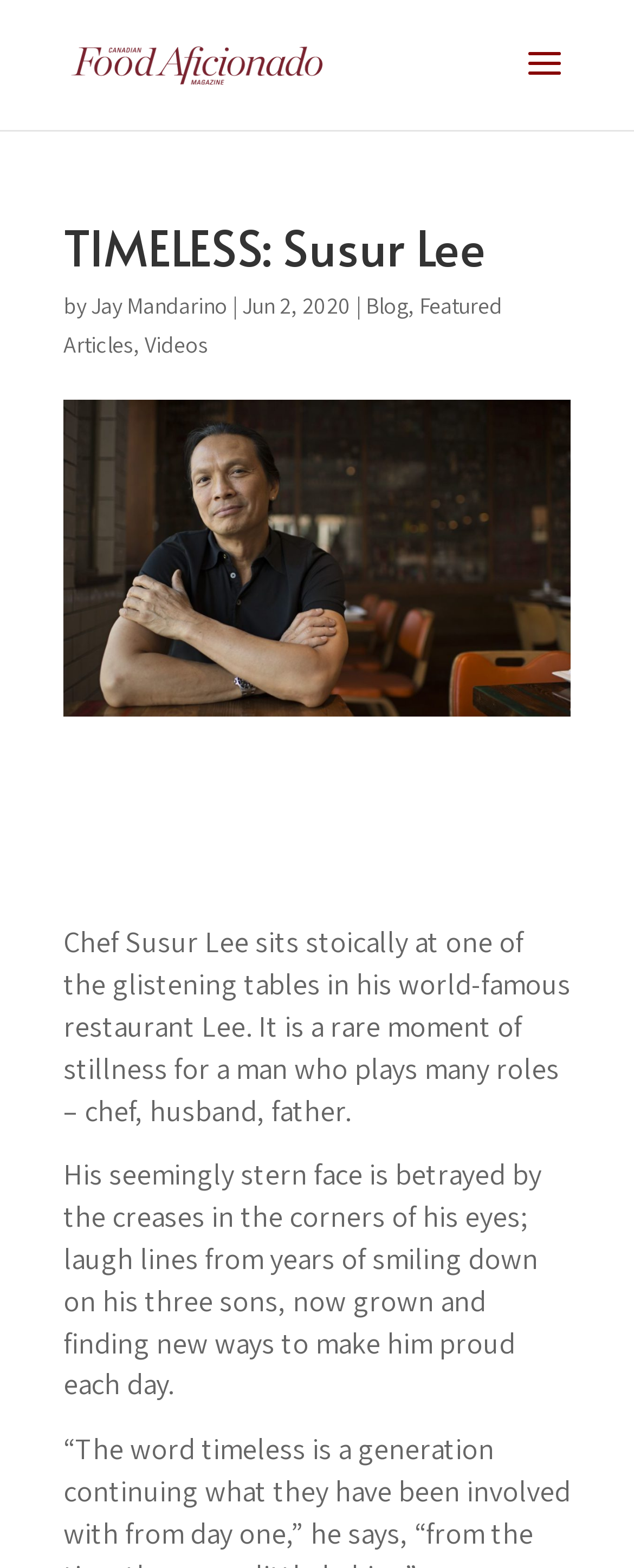Please determine the primary heading and provide its text.

TIMELESS: Susur Lee